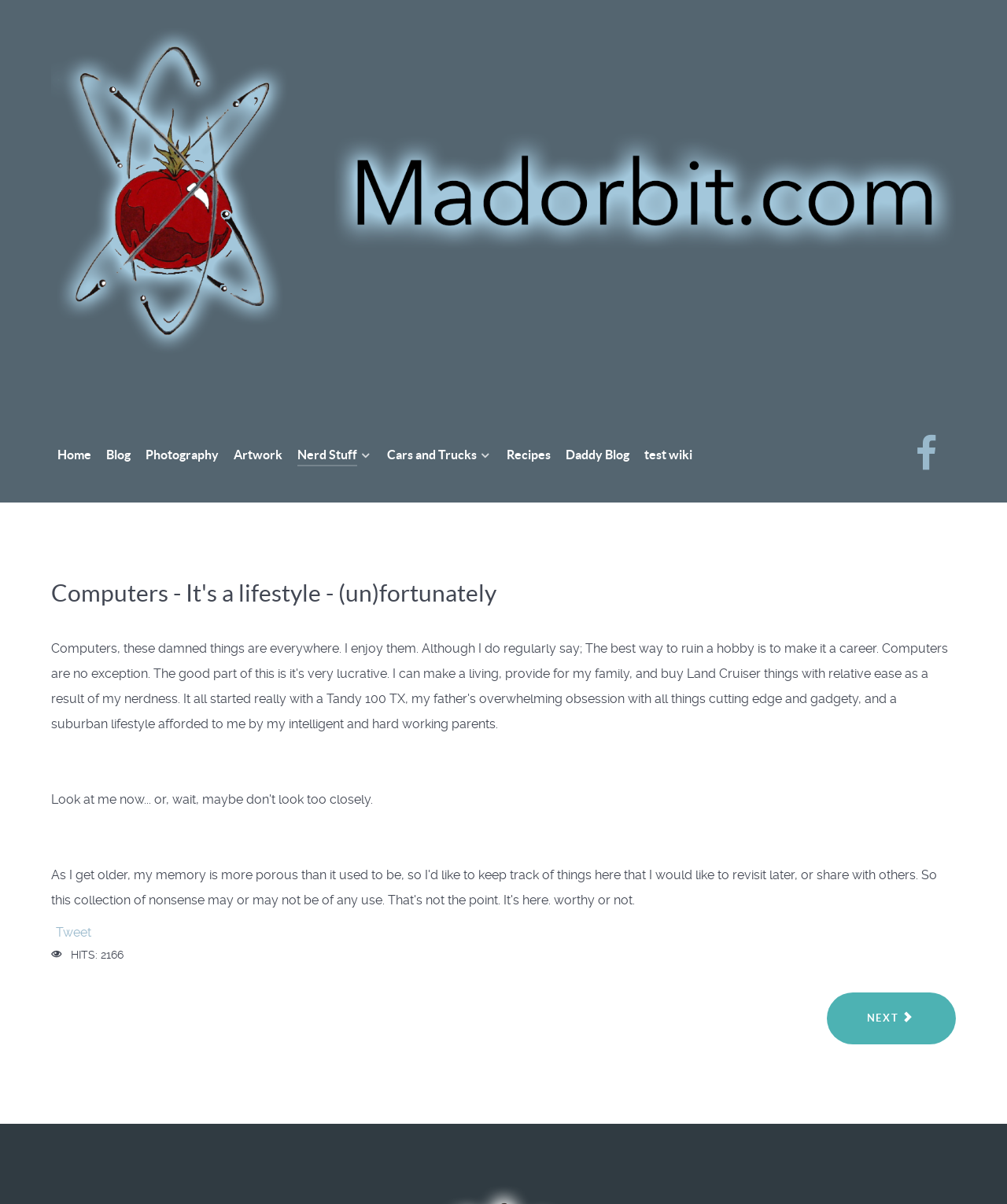How many hits does the website have?
Could you answer the question with a detailed and thorough explanation?

I found the text 'HITS: 2166' in the description list detail section, which indicates the number of hits the website has.